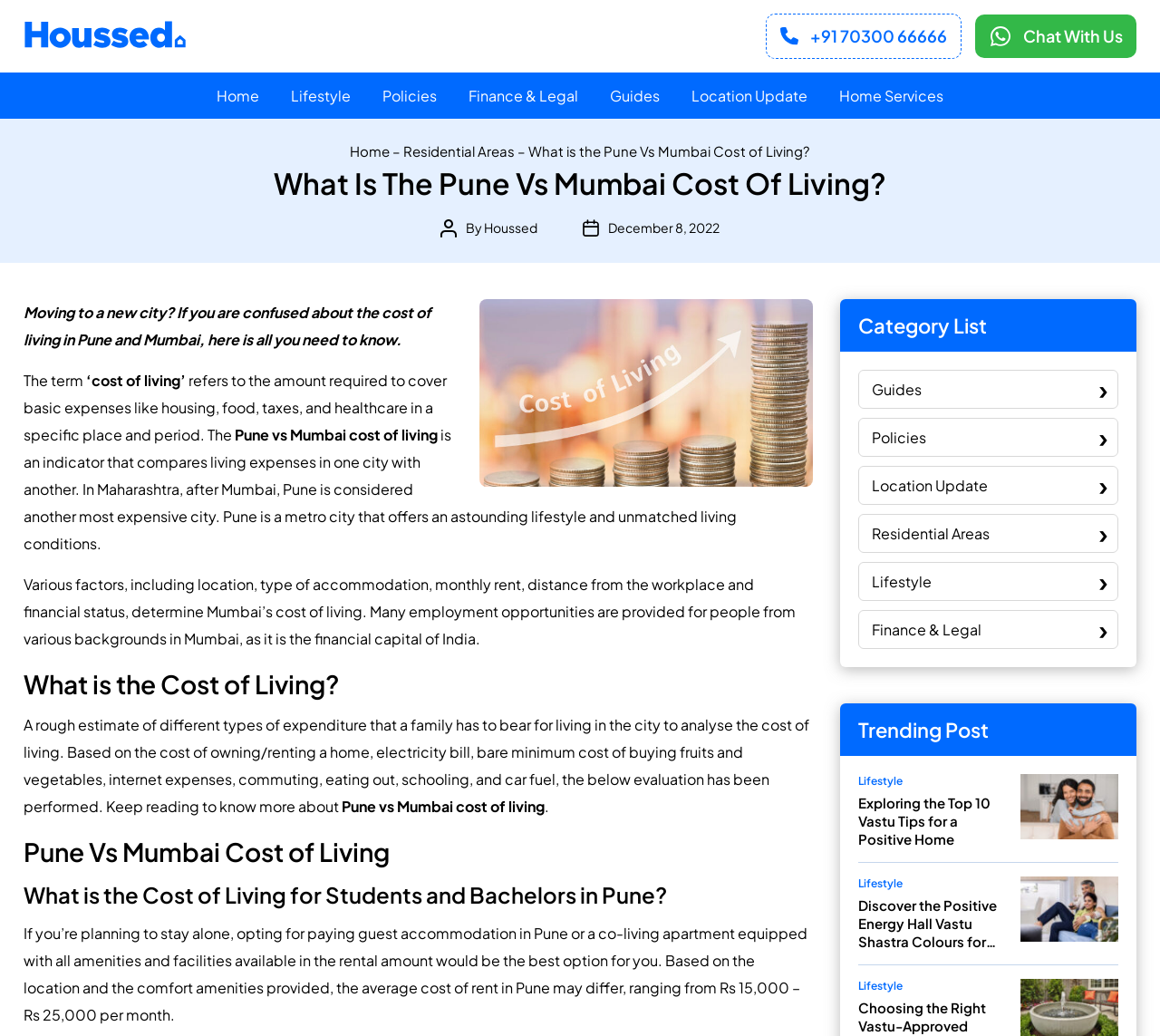Identify the bounding box of the HTML element described here: "Location Update". Provide the coordinates as four float numbers between 0 and 1: [left, top, right, bottom].

[0.741, 0.451, 0.964, 0.486]